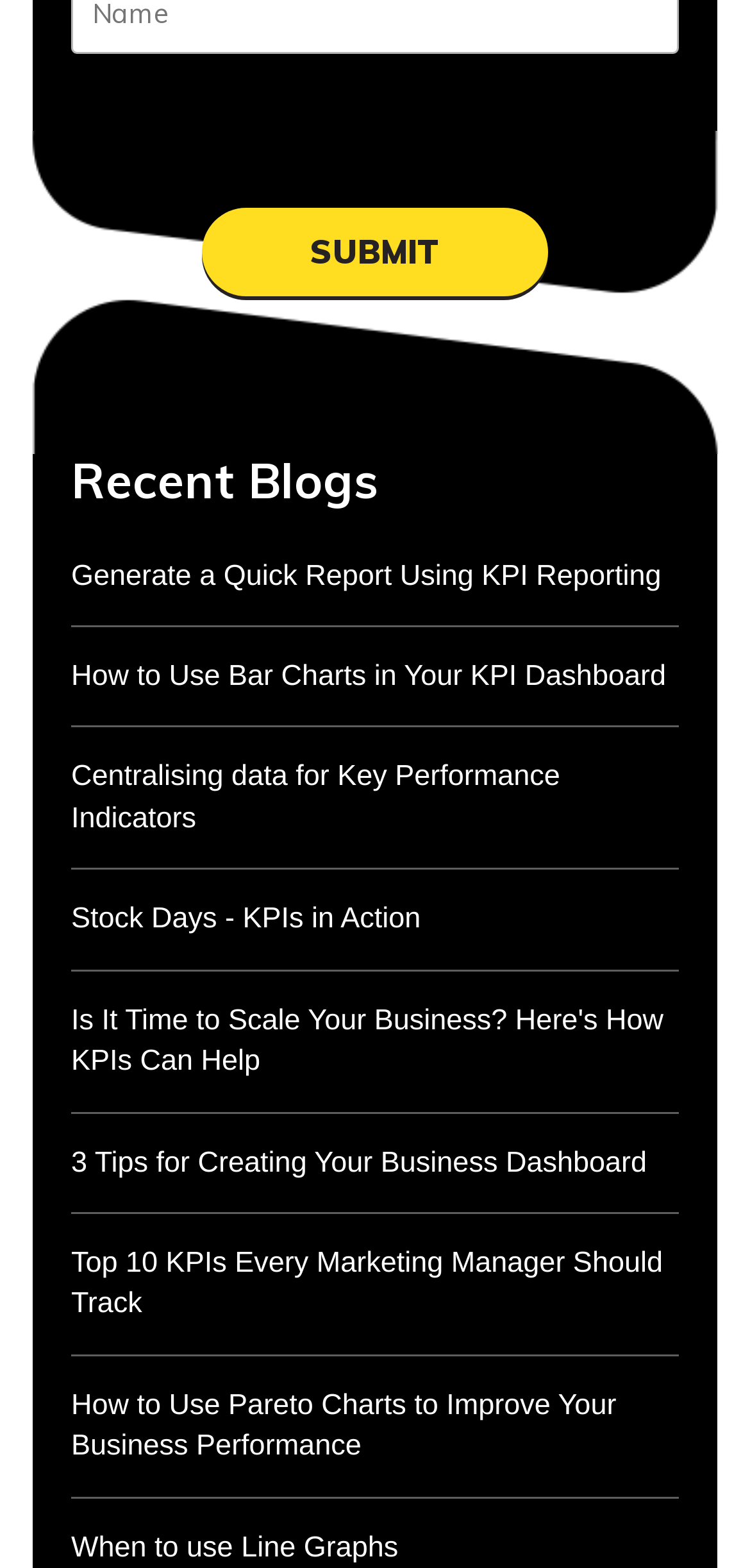How many links are under the 'Recent Blogs' heading?
Based on the image, provide a one-word or brief-phrase response.

9